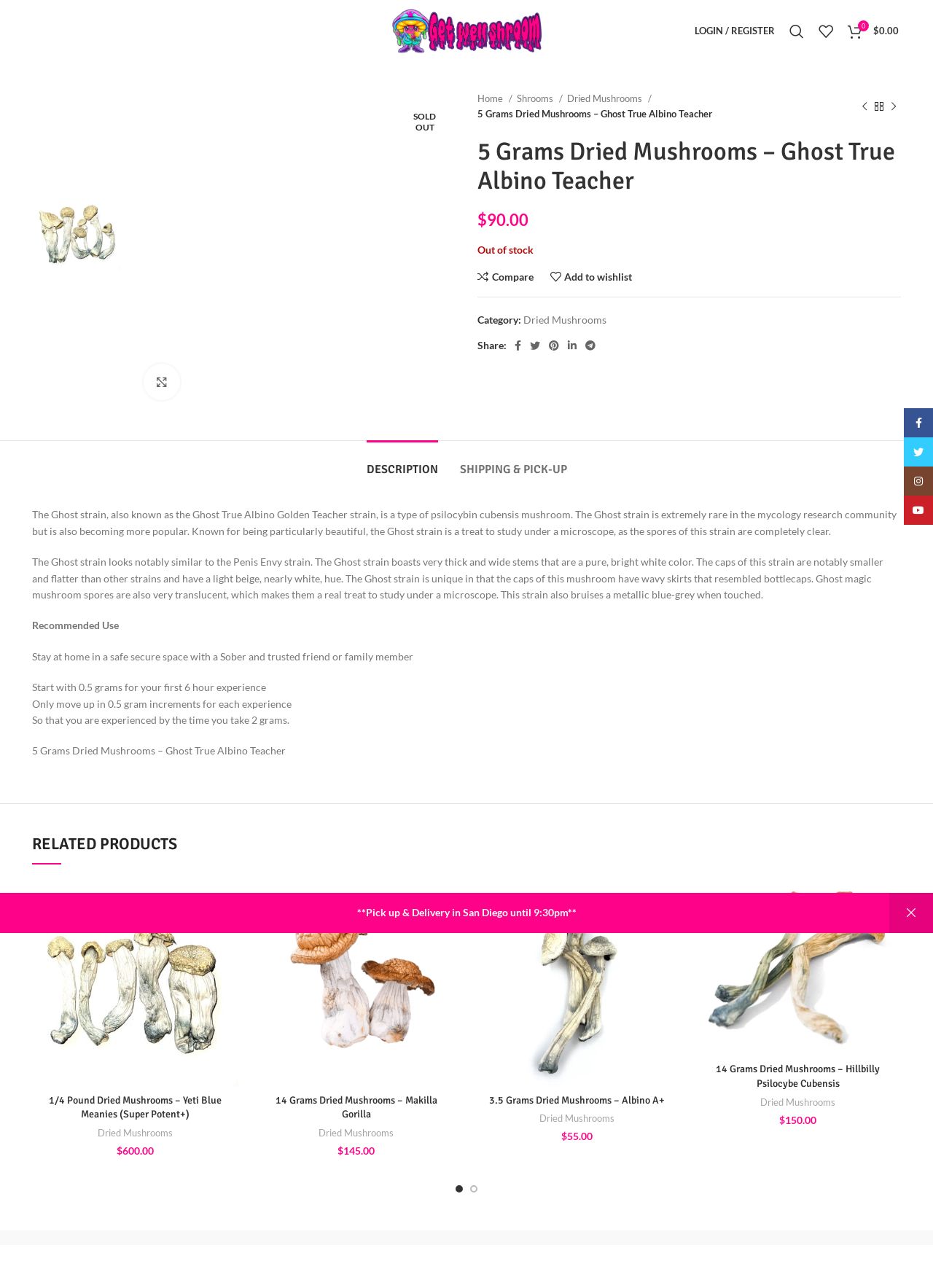Locate the primary heading on the webpage and return its text.

5 Grams Dried Mushrooms – Ghost True Albino Teacher